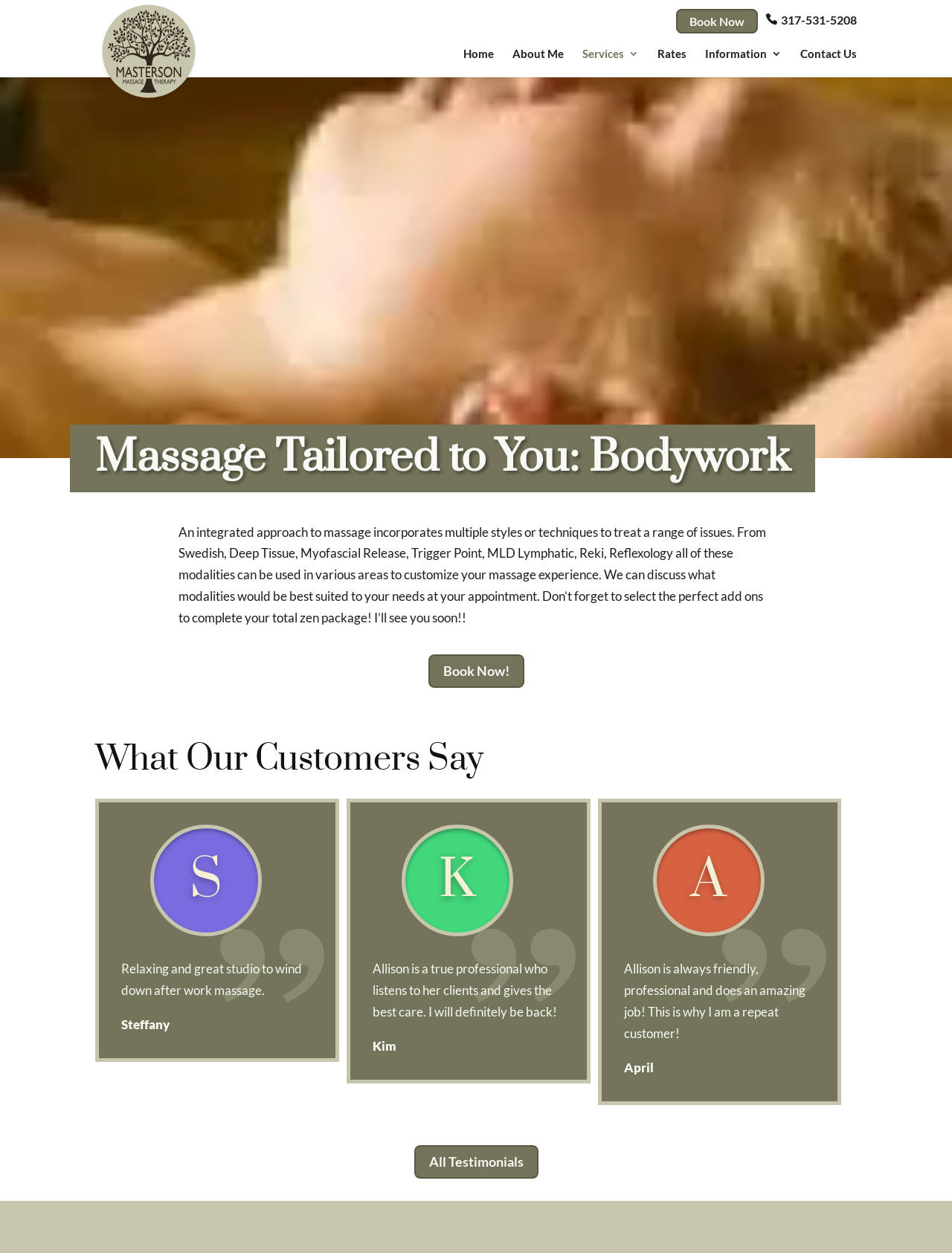Given the following UI element description: "alt="Masterson Massage Therapy"", find the bounding box coordinates in the webpage screenshot.

[0.102, 0.034, 0.21, 0.046]